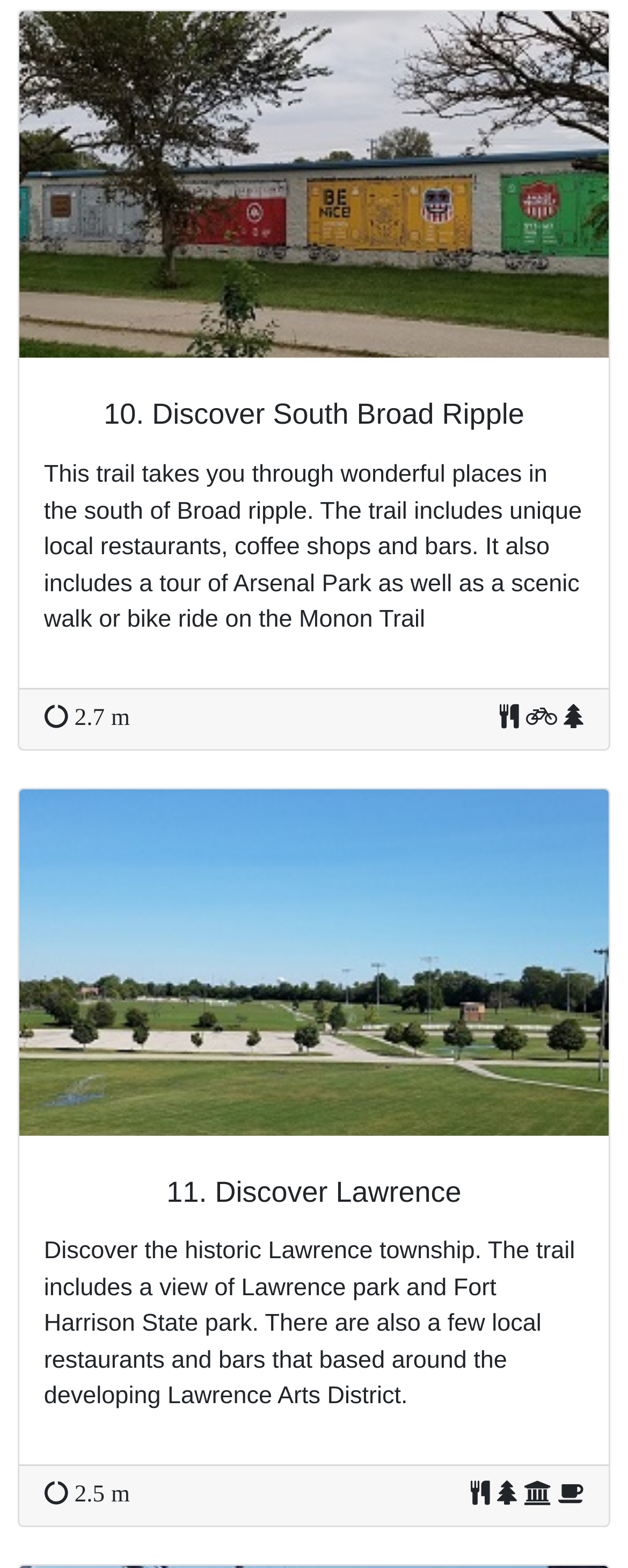How many trails are featured on this webpage?
Please give a detailed and thorough answer to the question, covering all relevant points.

Based on the links and descriptions, it appears that two trails are featured on this webpage: one in South Broad Ripple and one in Lawrence.